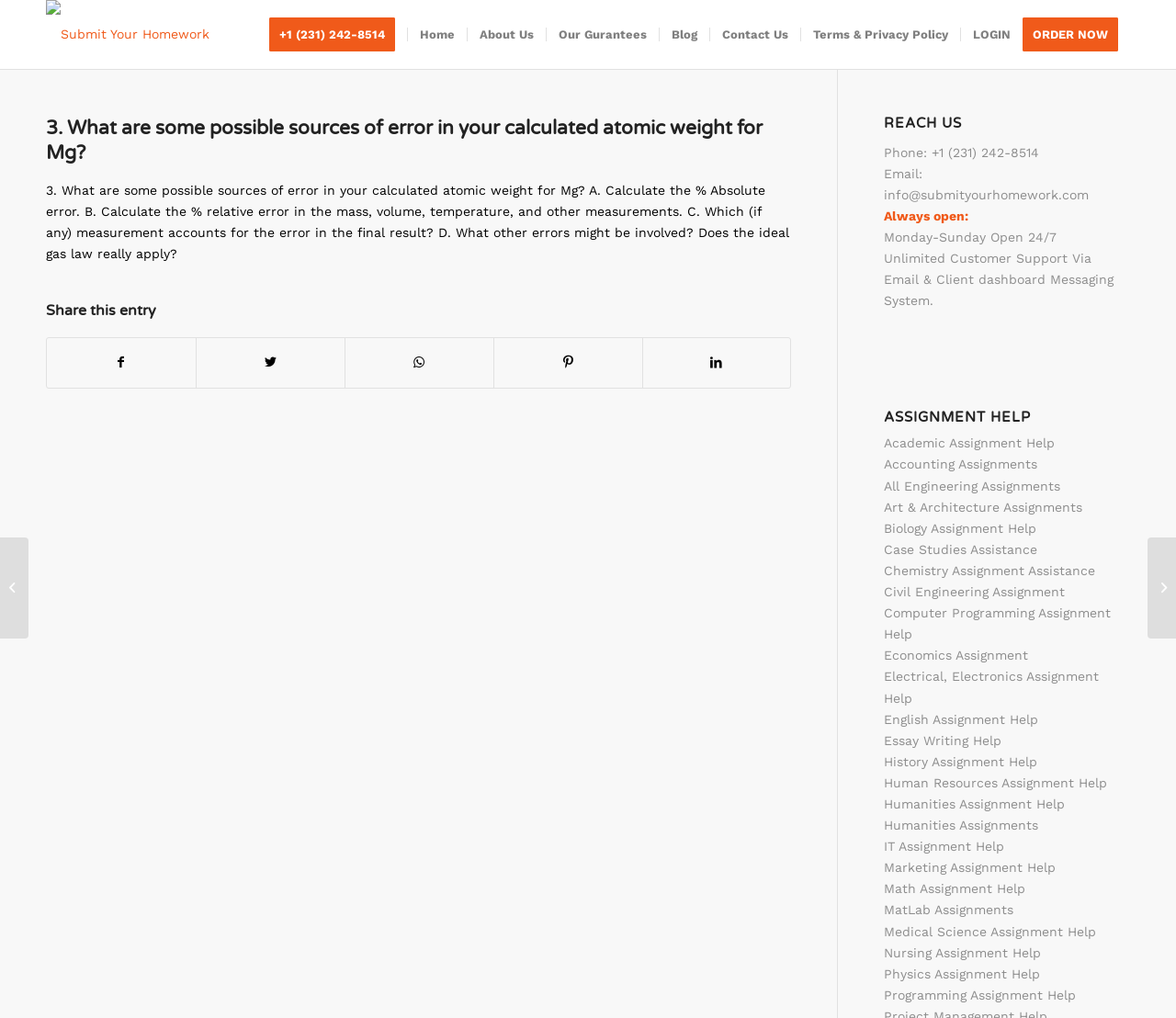Identify the bounding box coordinates for the UI element described as follows: "Electrical, Electronics Assignment Help". Ensure the coordinates are four float numbers between 0 and 1, formatted as [left, top, right, bottom].

[0.752, 0.657, 0.935, 0.693]